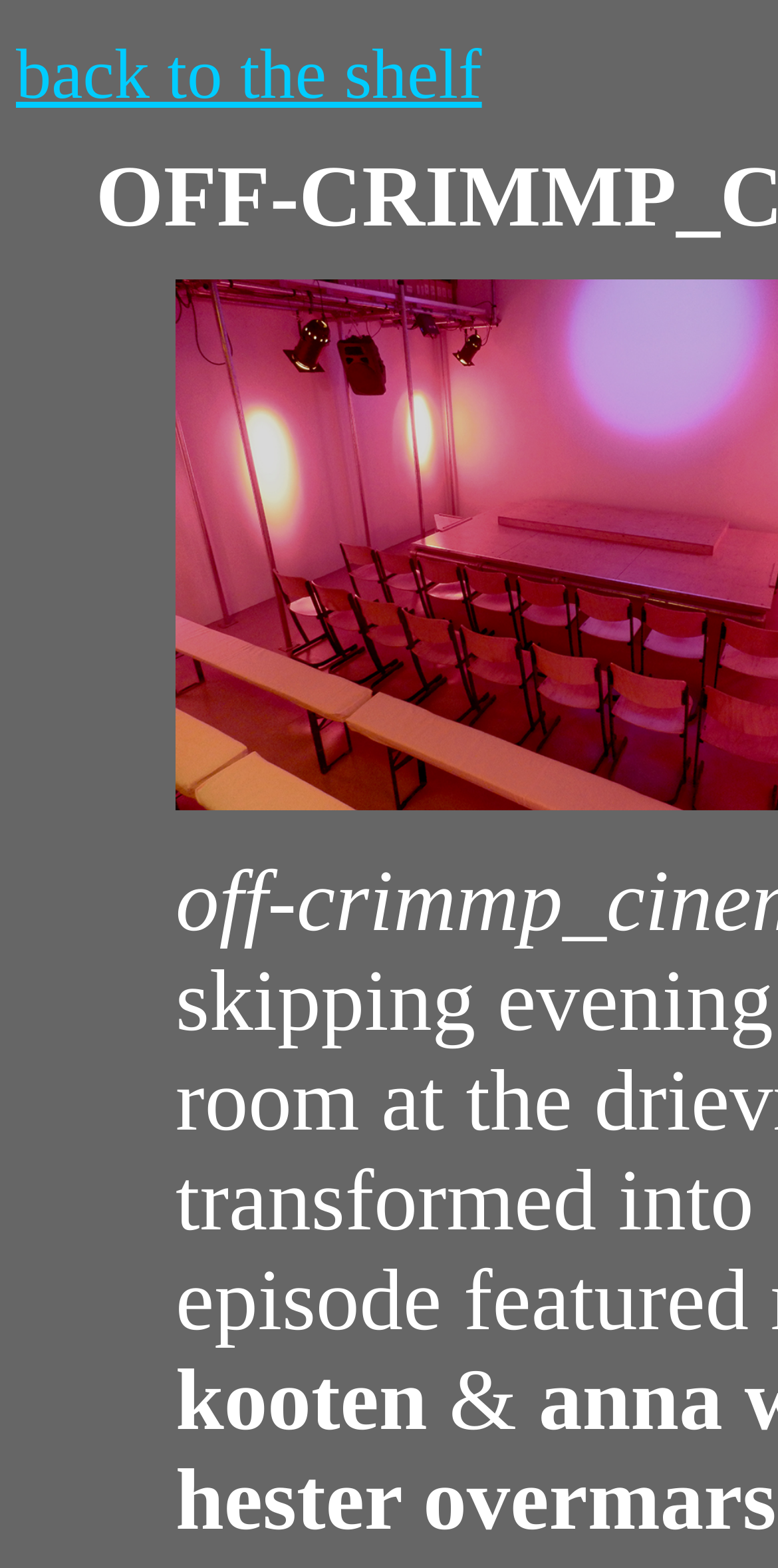Find the bounding box coordinates corresponding to the UI element with the description: "back to the shelf". The coordinates should be formatted as [left, top, right, bottom], with values as floats between 0 and 1.

[0.021, 0.022, 0.619, 0.073]